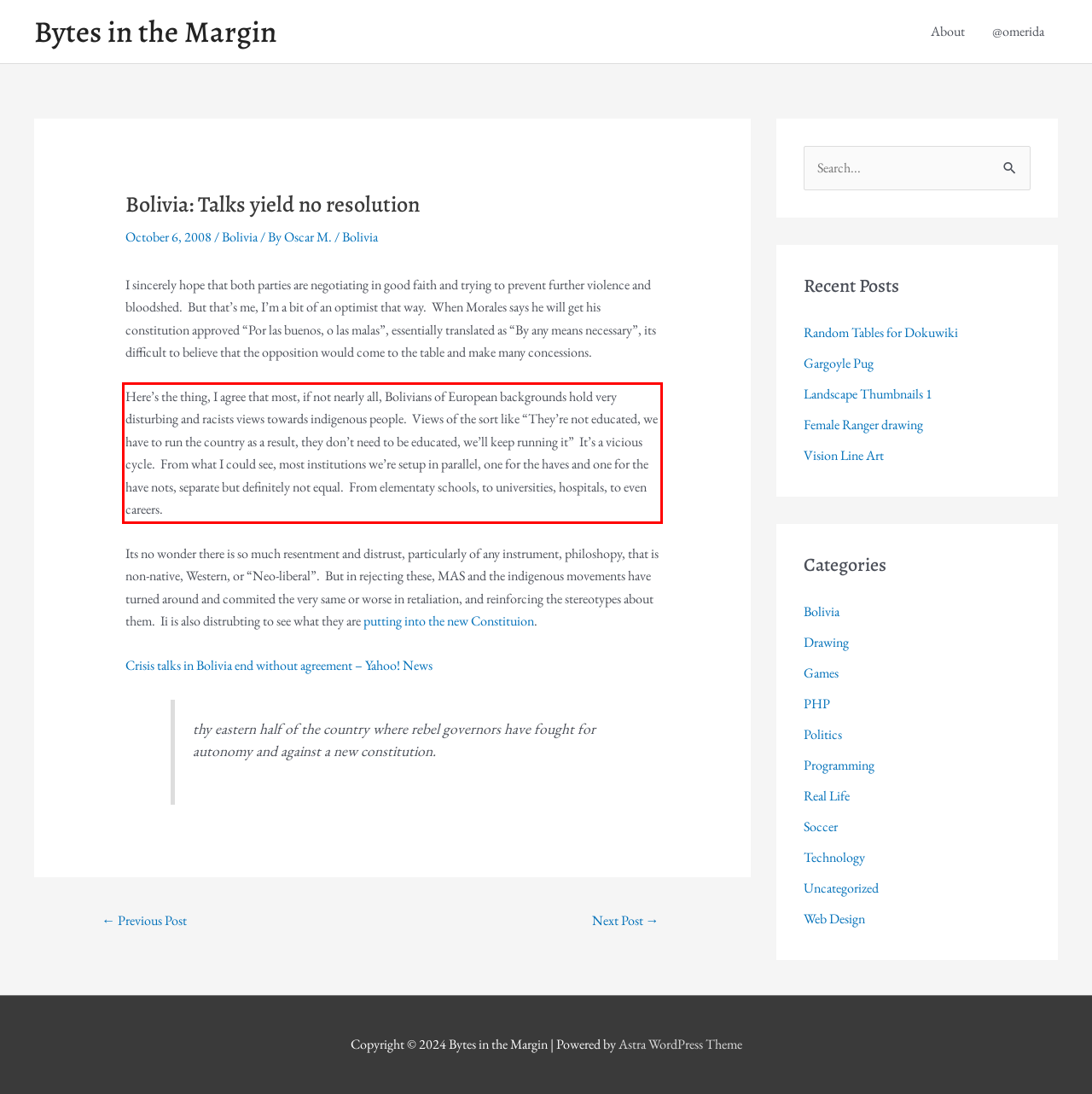Using the provided screenshot, read and generate the text content within the red-bordered area.

Here’s the thing, I agree that most, if not nearly all, Bolivians of European backgrounds hold very disturbing and racists views towards indigenous people. Views of the sort like “They’re not educated, we have to run the country as a result, they don’t need to be educated, we’ll keep running it” It’s a vicious cycle. From what I could see, most institutions we’re setup in parallel, one for the haves and one for the have nots, separate but definitely not equal. From elementaty schools, to universities, hospitals, to even careers.